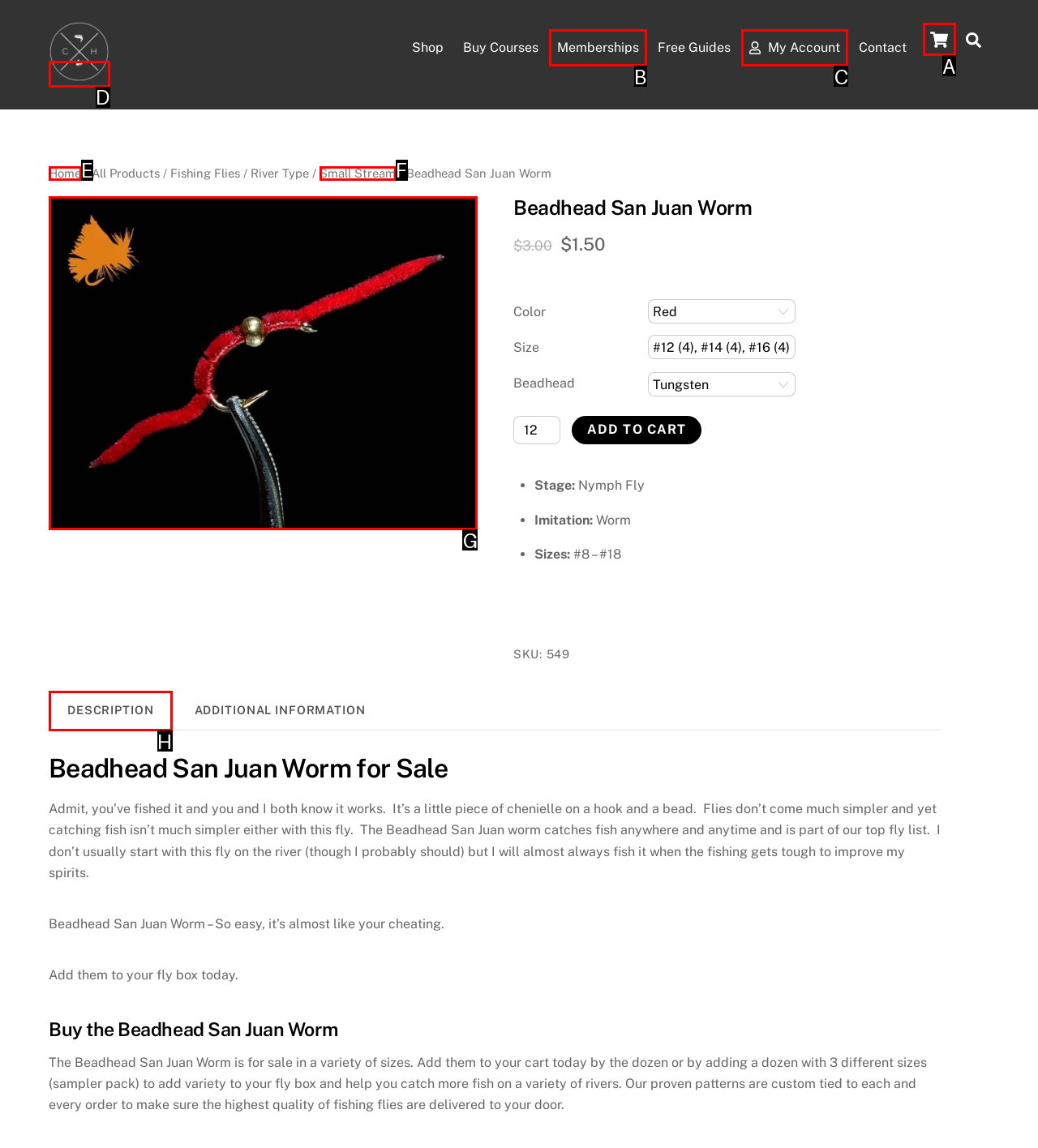Select the option I need to click to accomplish this task: View product description
Provide the letter of the selected choice from the given options.

H